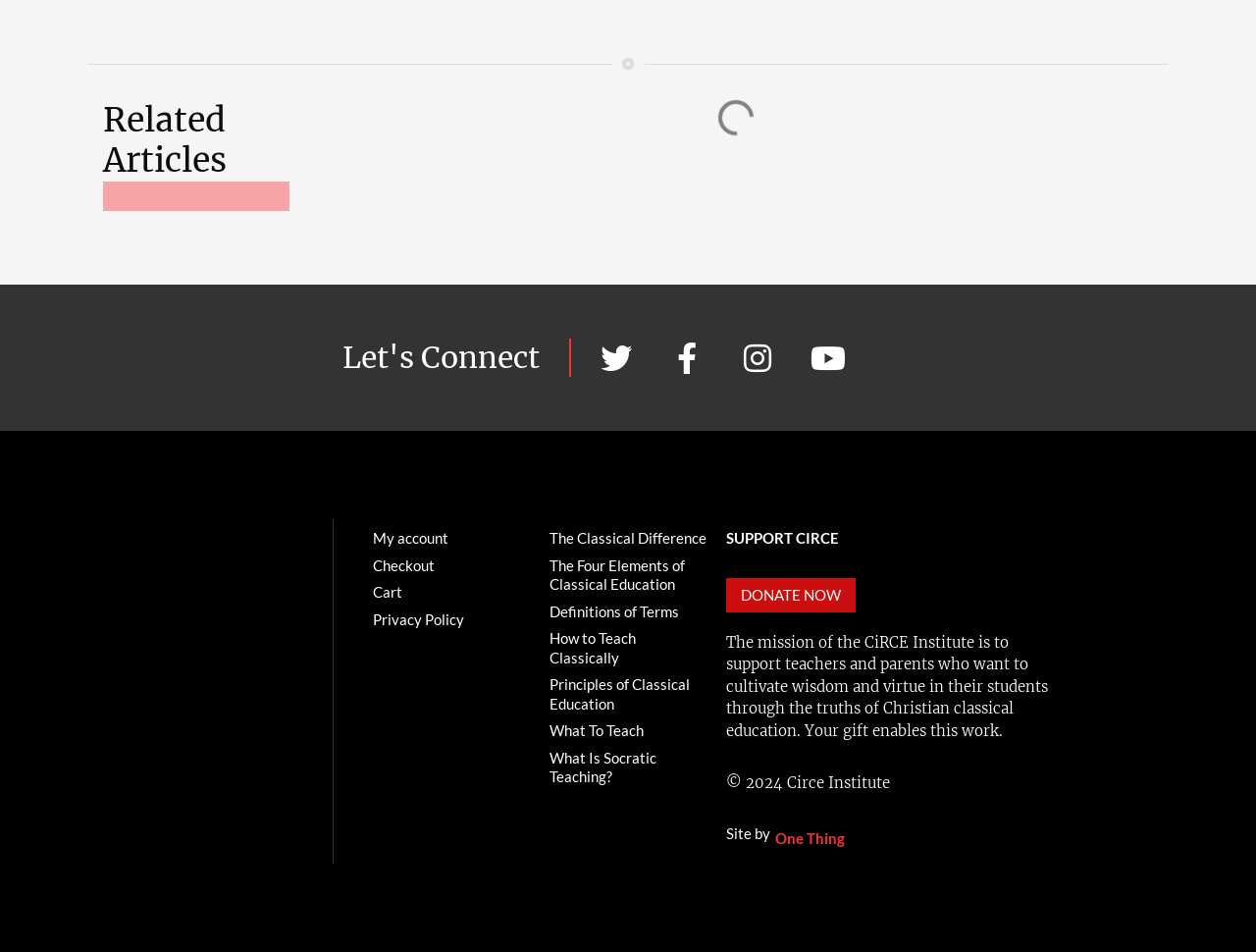Using the format (top-left x, top-left y, bottom-right x, bottom-right y), provide the bounding box coordinates for the described UI element. All values should be floating point numbers between 0 and 1: The Classical Difference

[0.438, 0.552, 0.562, 0.58]